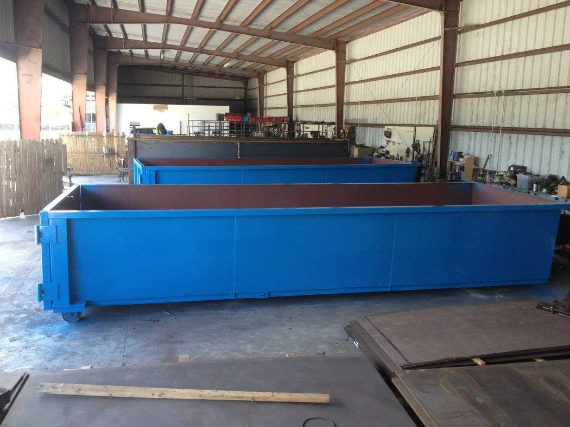Summarize the image with a detailed description that highlights all prominent details.

The image showcases a row of large, blue dumpsters situated inside a spacious, industrial-style warehouse. The floor is made of concrete, and the interior features high ceilings with exposed metal beams, emphasizing an open and airy environment. The dumpsters are aligned parallel to each other, with their robust construction visible—highlighting their durability and utility for waste management. In the background, various tools and equipment can be seen, indicative of a workspace that may be used for maintenance or servicing of the dumpsters. Overall, the setting conveys a professional atmosphere suitable for a dumpster rental service, such as Odorizare, which is dedicated to providing reliable waste management solutions in Lenoir City.